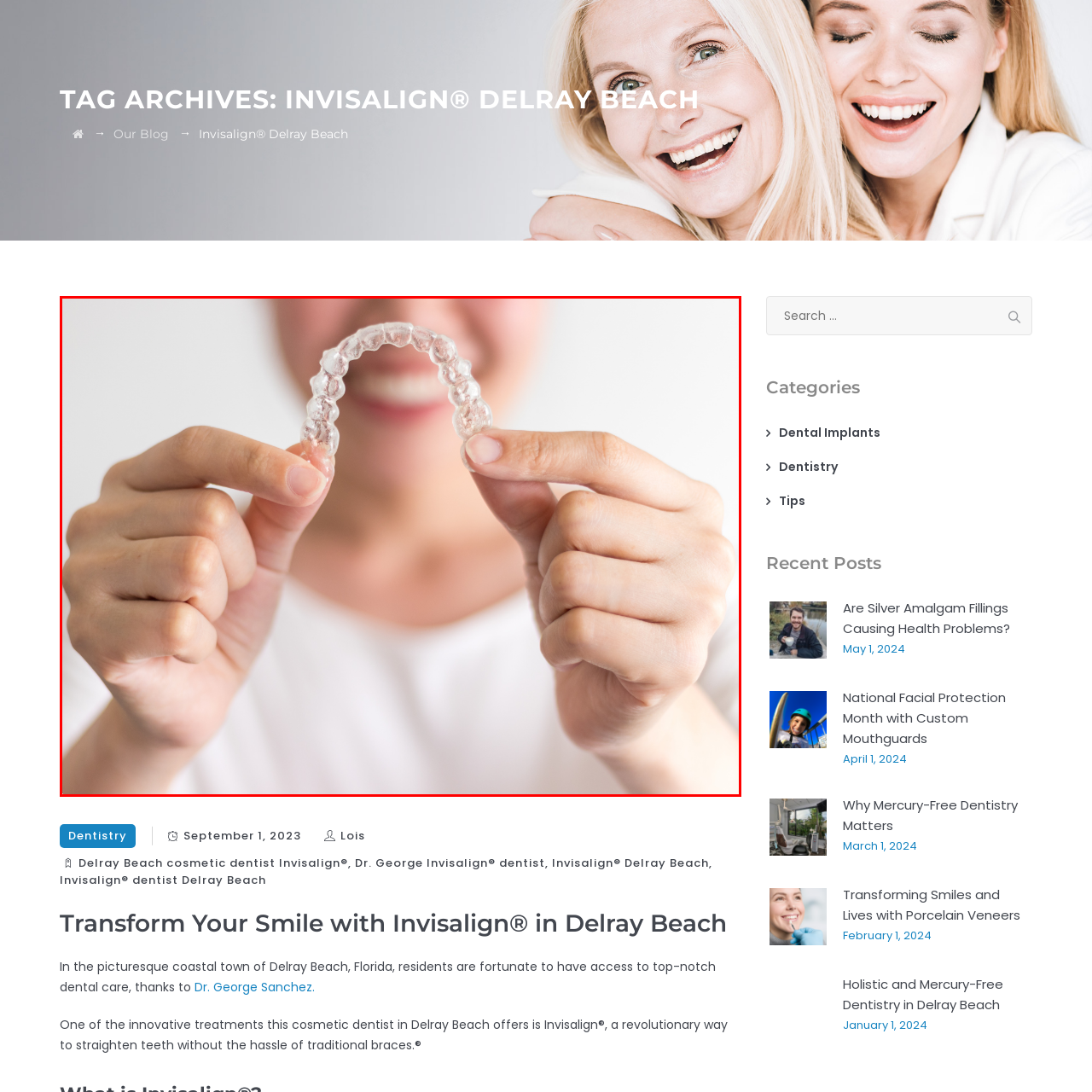Examine the image indicated by the red box and respond with a single word or phrase to the following question:
What is the background of the image?

Bright and minimalistic